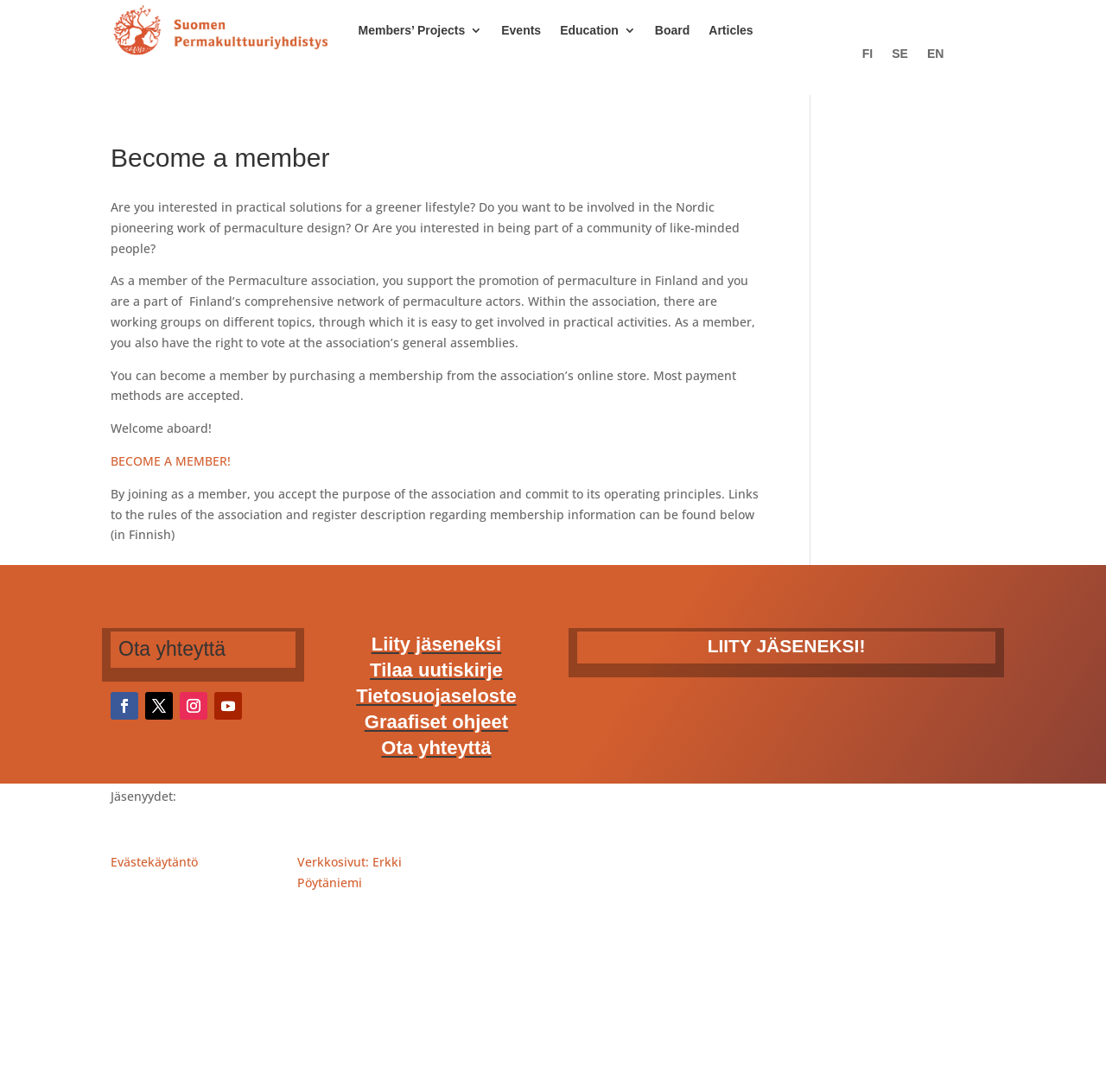Provide a one-word or short-phrase response to the question:
What language options are available on this webpage?

FI, SE, EN